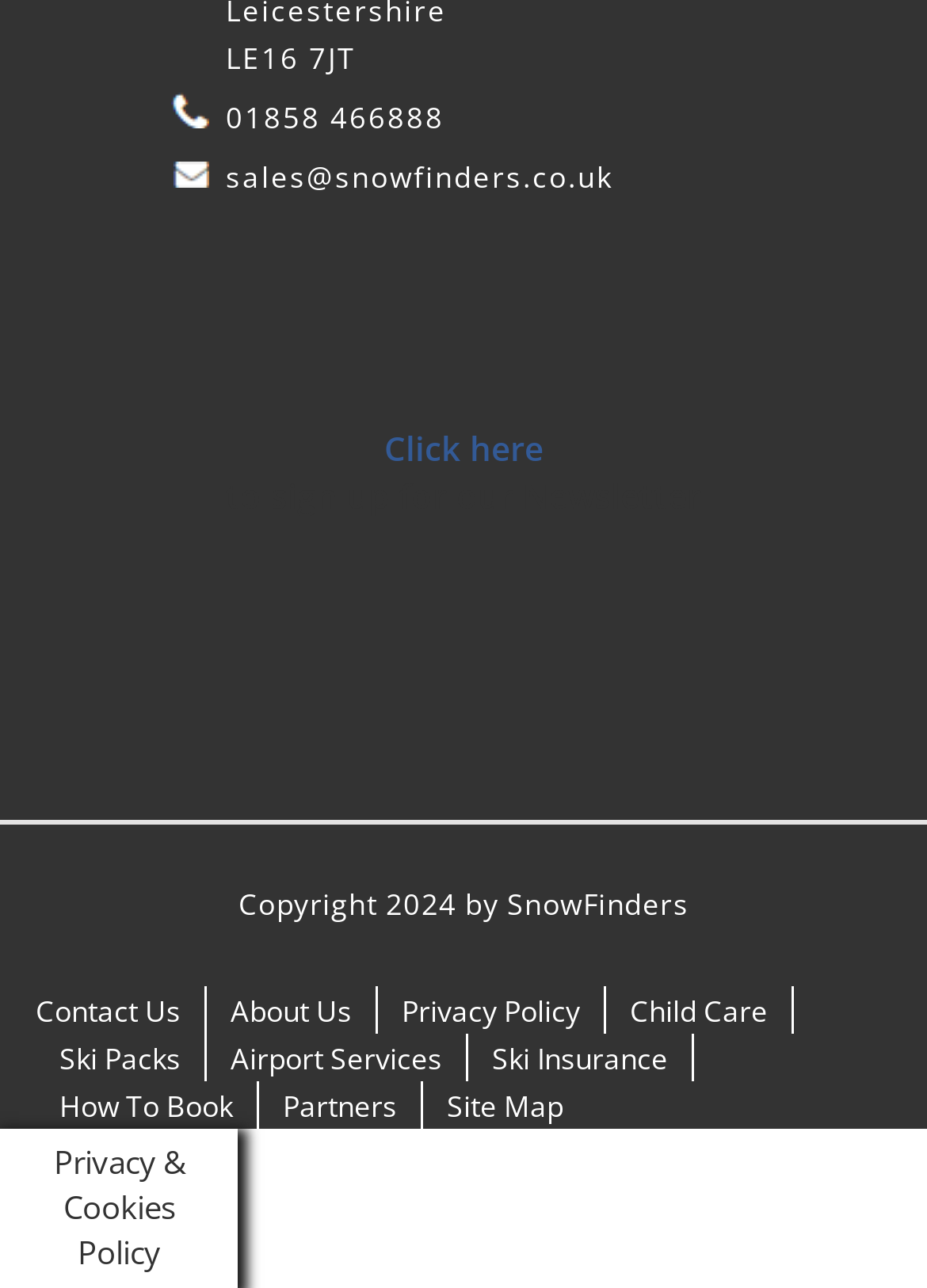What is the email address to contact sales?
Look at the image and respond with a single word or a short phrase.

sales@snowfinders.co.uk